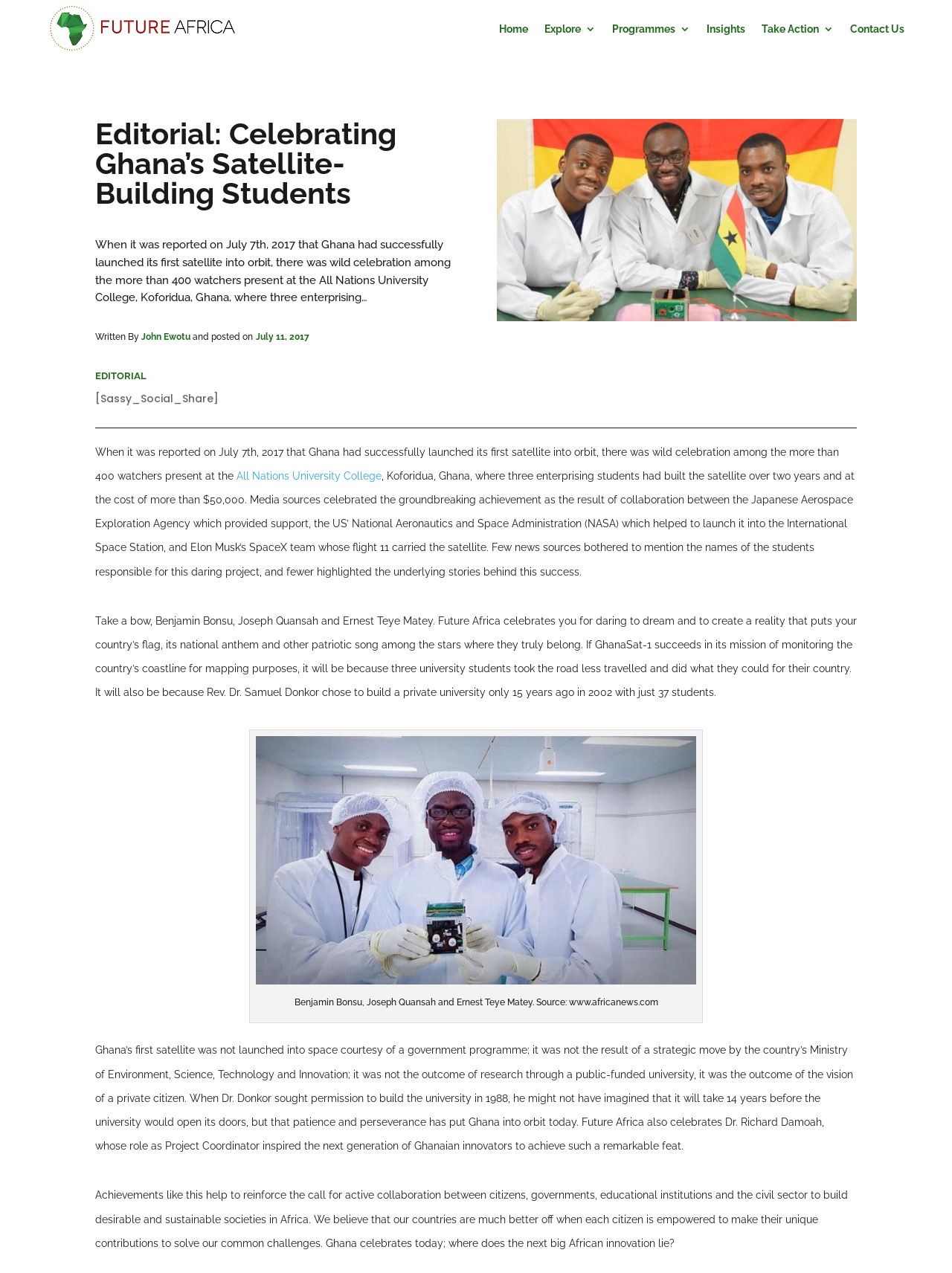Determine the bounding box coordinates of the section to be clicked to follow the instruction: "Click the 'Home' link". The coordinates should be given as four float numbers between 0 and 1, formatted as [left, top, right, bottom].

[0.524, 0.0, 0.555, 0.045]